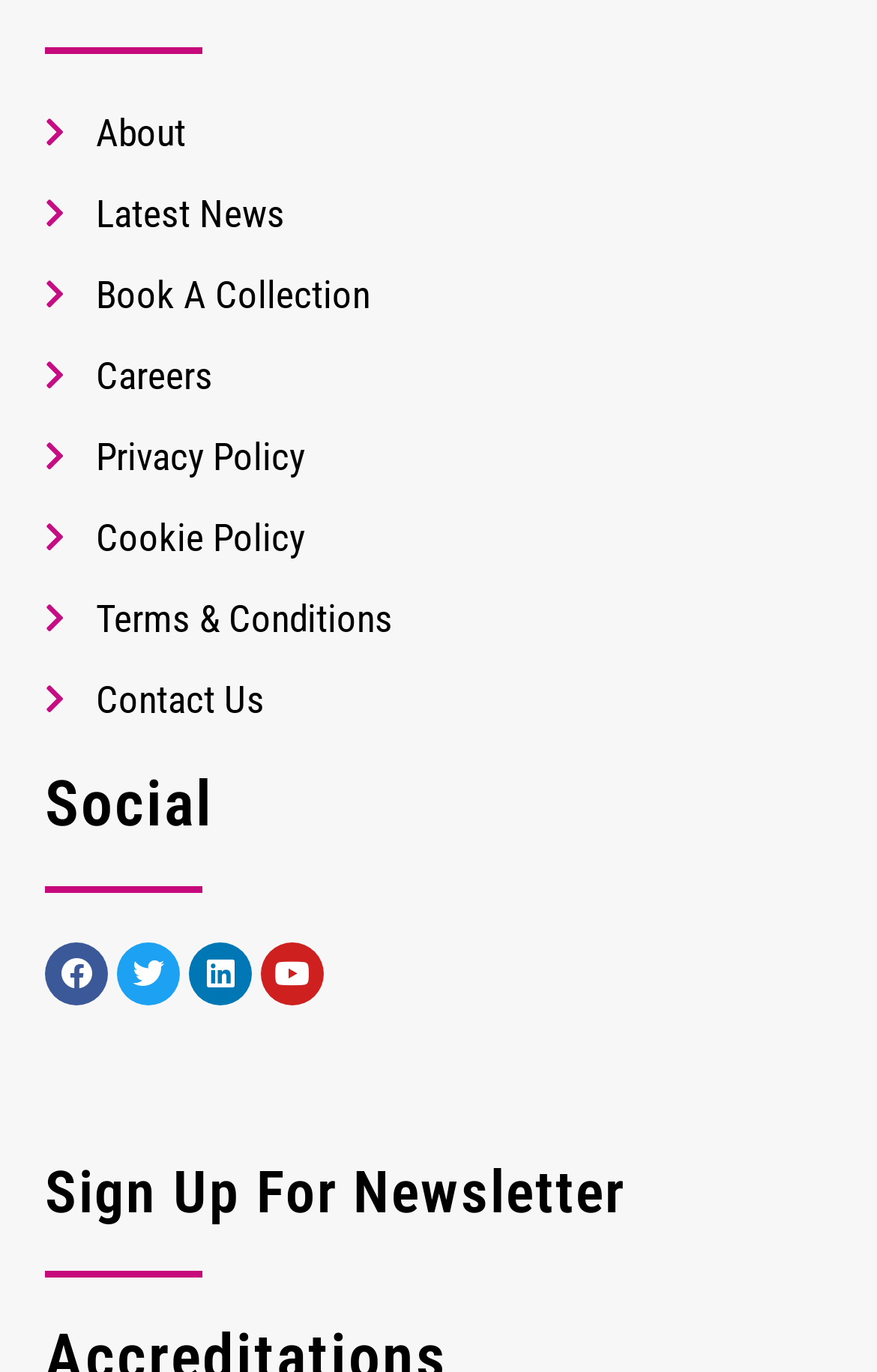Show the bounding box coordinates of the element that should be clicked to complete the task: "click Sign Up For Newsletter".

[0.051, 0.847, 0.949, 0.89]